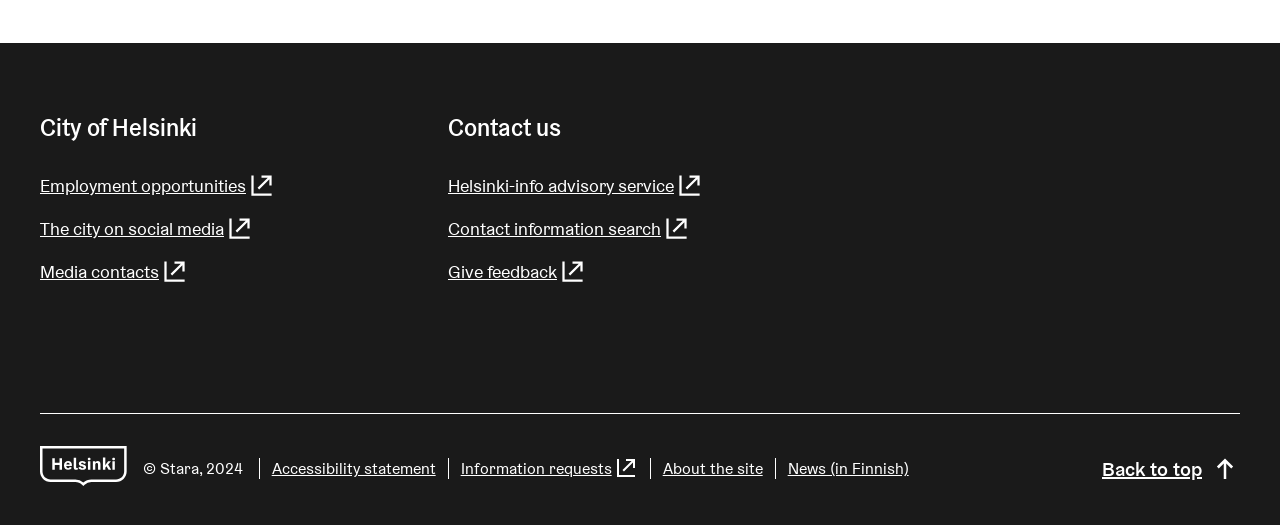Locate the UI element described as follows: "News (in Finnish)". Return the bounding box coordinates as four float numbers between 0 and 1 in the order [left, top, right, bottom].

[0.615, 0.873, 0.71, 0.913]